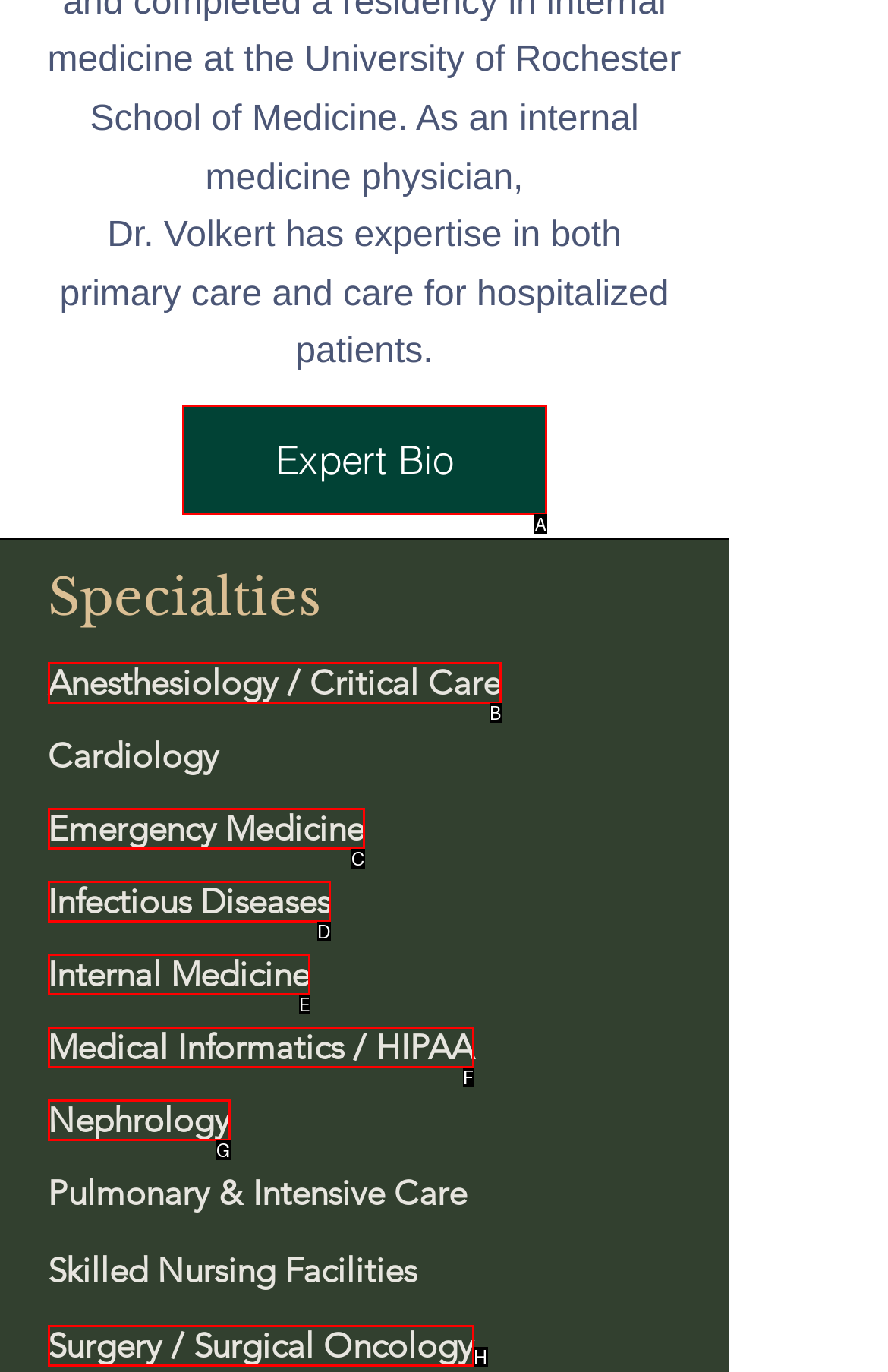Given the task: Read 'Maintaining Your Vehicle: Tips and Tricks for Longevity', tell me which HTML element to click on.
Answer with the letter of the correct option from the given choices.

None